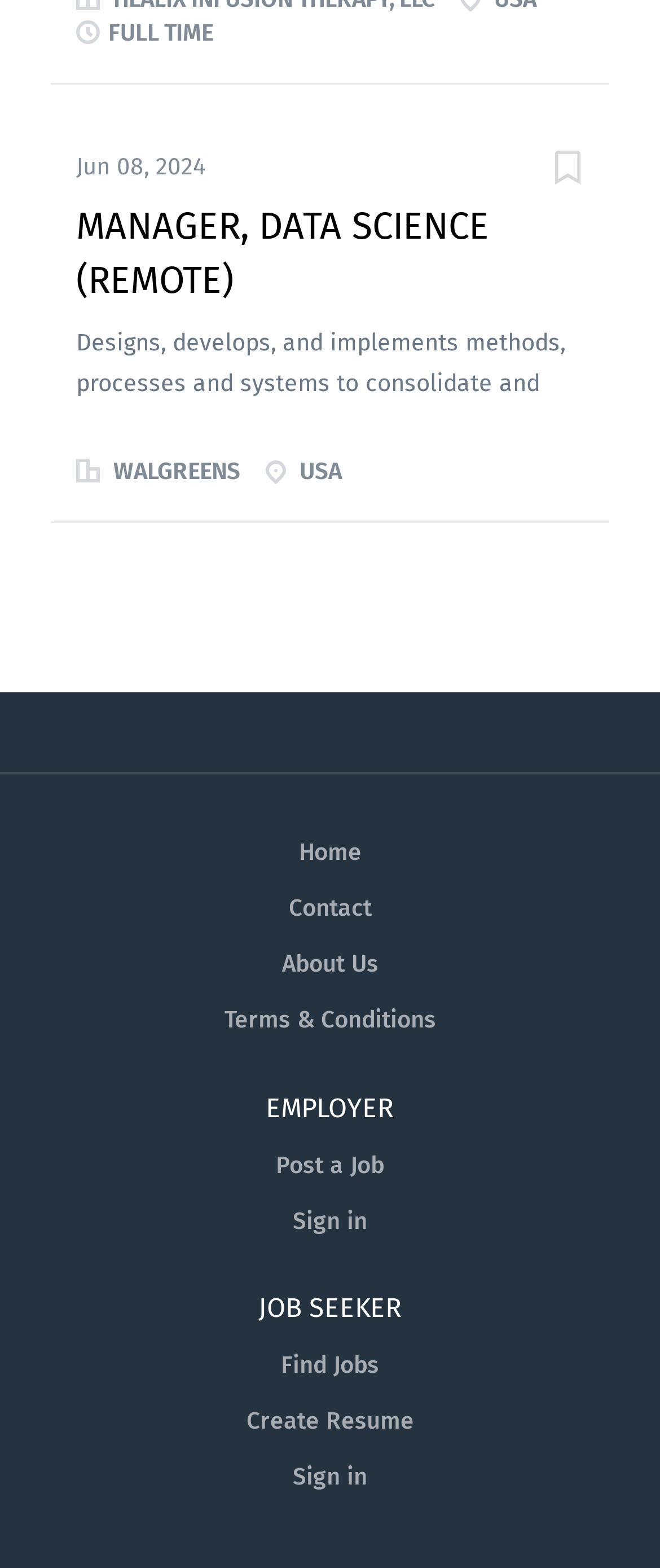Identify the bounding box coordinates for the element you need to click to achieve the following task: "Create a resume". The coordinates must be four float values ranging from 0 to 1, formatted as [left, top, right, bottom].

[0.373, 0.897, 0.627, 0.916]